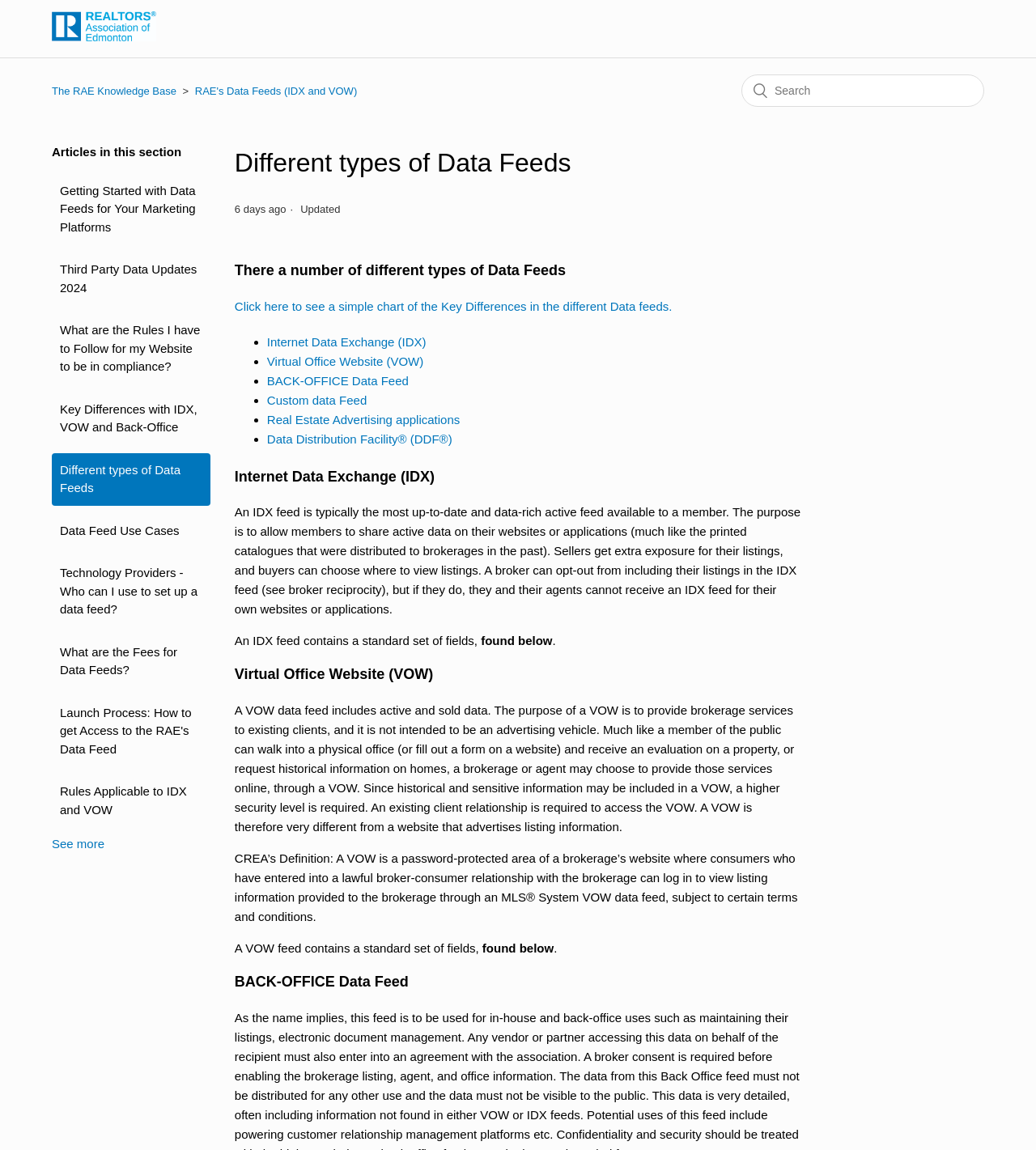Answer this question using a single word or a brief phrase:
How many articles are listed in this section?

11